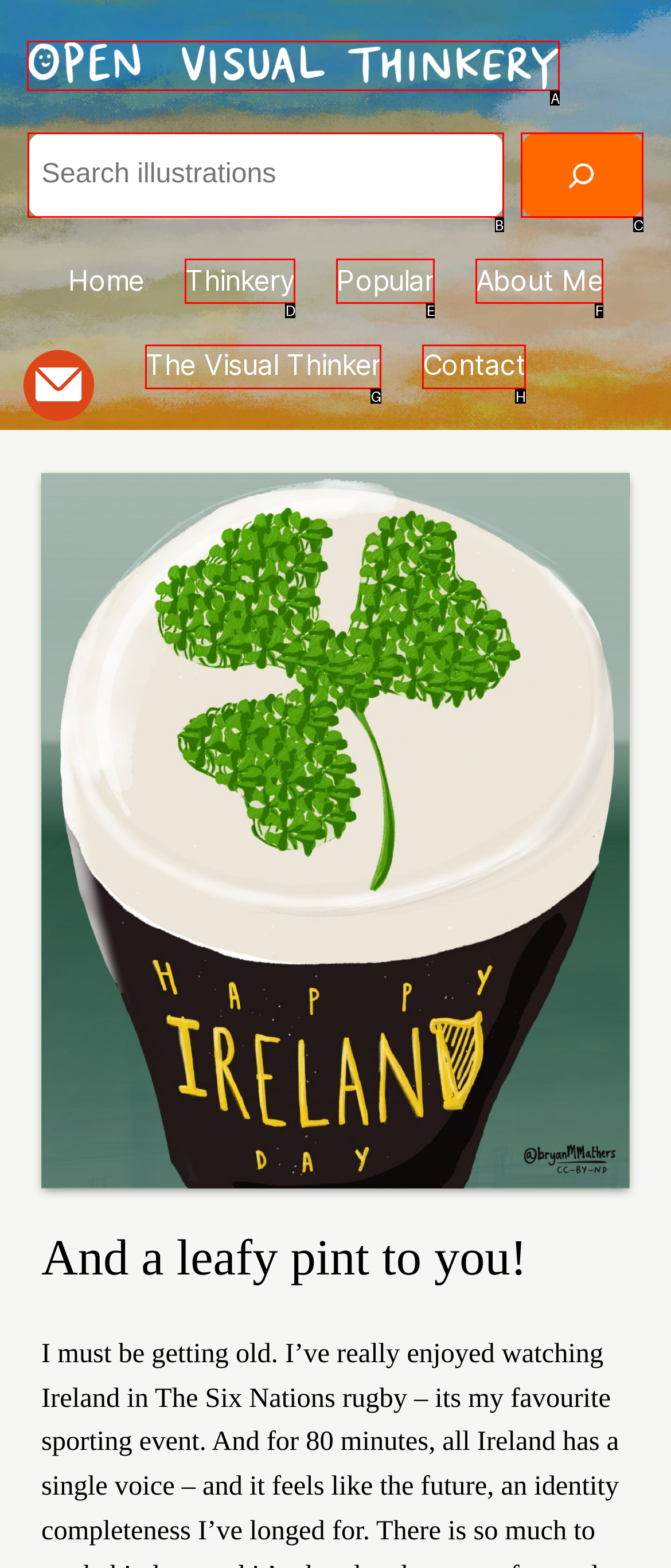Select the letter associated with the UI element you need to click to perform the following action: Click on the Open Visual Thinkery link
Reply with the correct letter from the options provided.

A